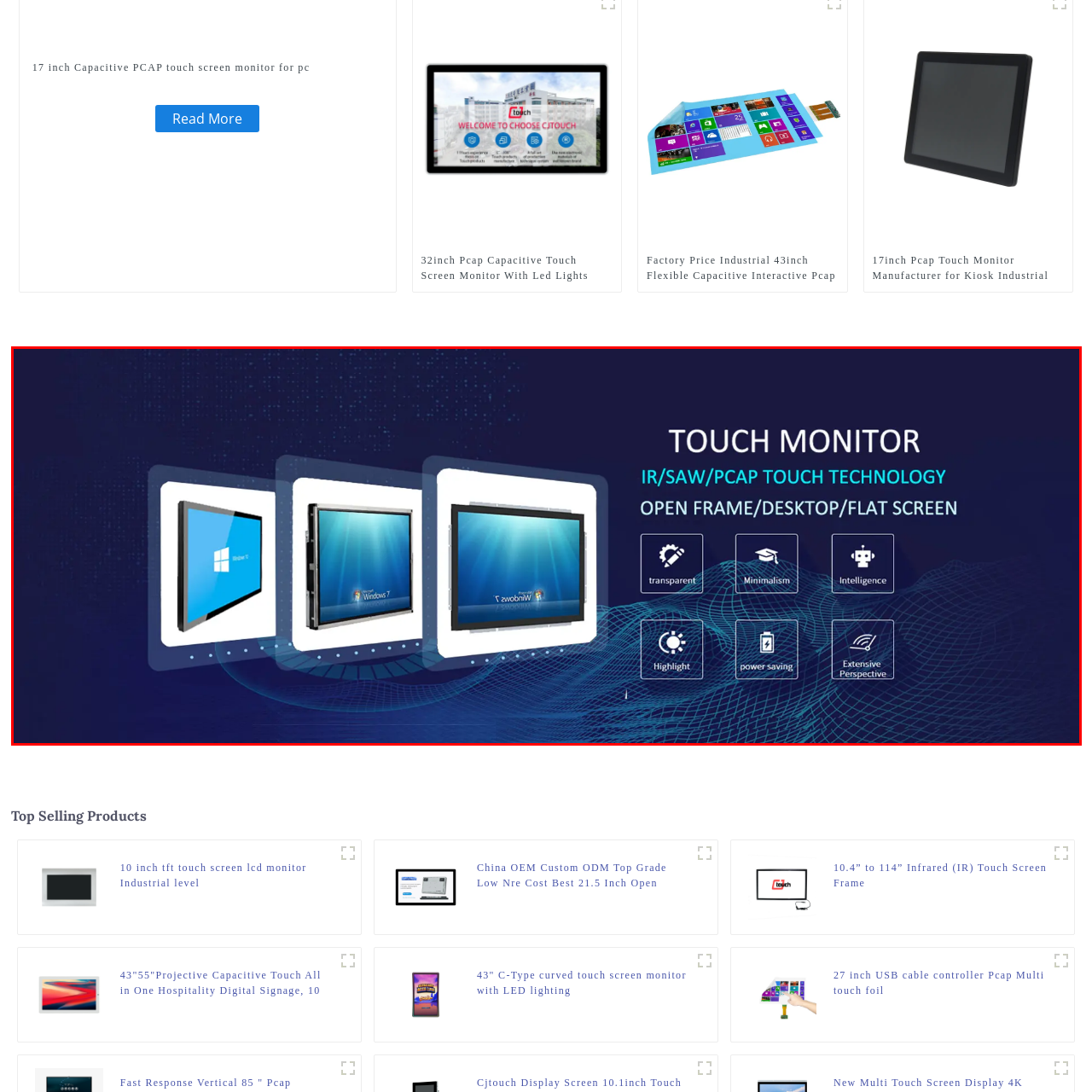Explain the image in the red bounding box with extensive details.

This image features a visually striking graphic showcasing various touch monitor designs, emphasizing their versatility and modern technology. Prominently displayed is the title "TOUCH MONITOR," highlighting the advanced capabilities of these devices, including IR/SAW/PCAP touch technology. The design illustrates different monitor configurations—open frame, desktop, and flat screen—displaying a sleek aesthetic that underlines themes of transparency and minimalism.

Surrounding the monitors are icons representing key features: transparency, minimalism, intelligence, highlighting, power saving, and an extensive perspective. The background features a network-inspired design, enhancing the futuristic feel of the presentation. This composition effectively communicates the functionality and adaptability of touch monitors in various settings, appealing to tech-savvy consumers and business professionals alike.